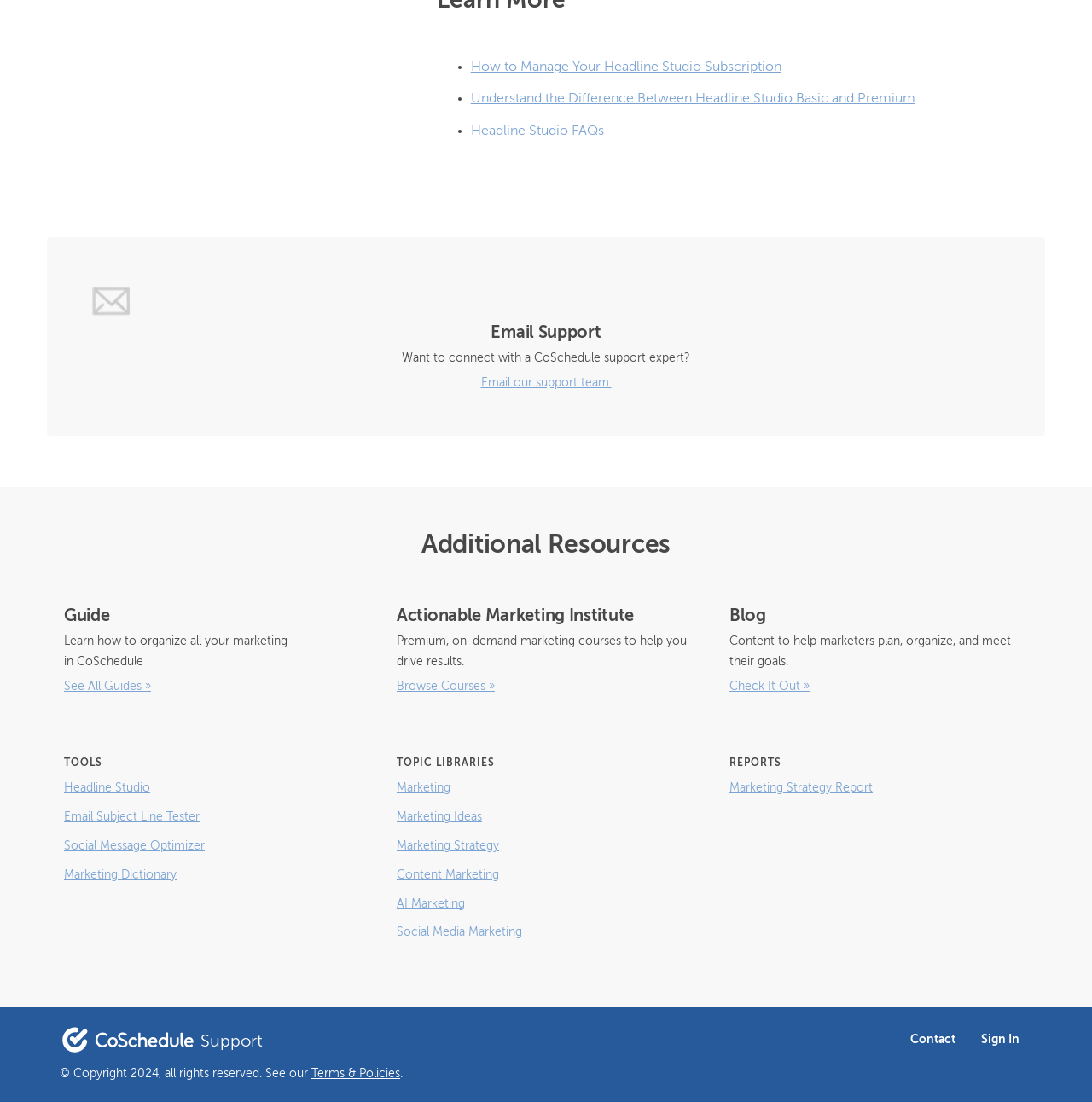What is the difference between 'Marketing' and 'Marketing Ideas' under 'TOPIC LIBRARIES'?
Please use the image to provide a one-word or short phrase answer.

One is a general topic, the other is a specific idea